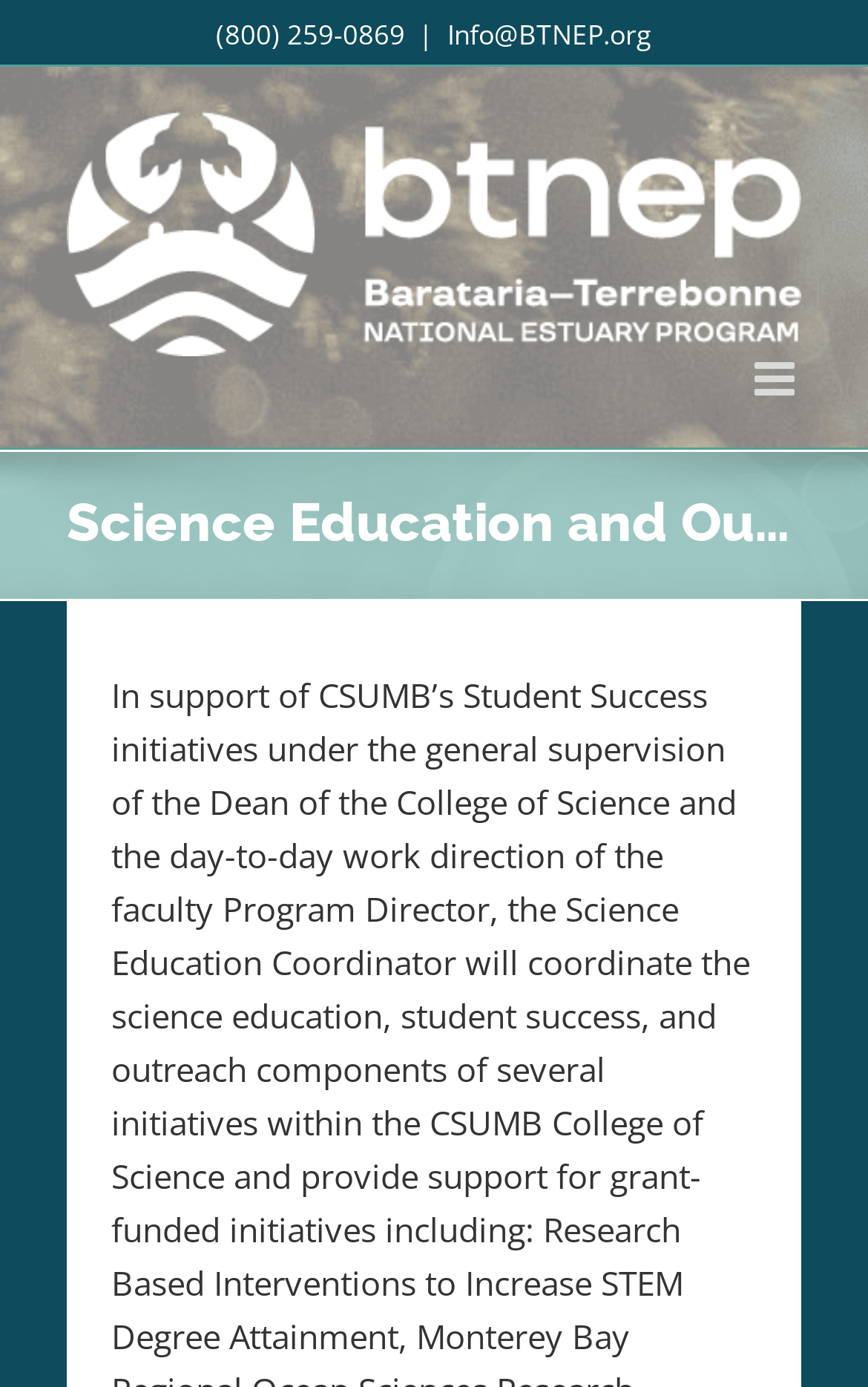Explain the features and main sections of the webpage comprehensively.

The webpage is about a job posting for a Science Education and Outreach Coordinator at CSU Monterey Bay. At the top left corner, there is a logo of the BTNEP website, which is an image. Next to the logo, there is a toggle button to open the mobile menu. 

On the top right corner, there are four social media links: Facebook, X, LinkedIn, and Instagram. Below these links, there is a contact information section with a phone number, an email address, and a separator line in between.

The main content of the webpage is divided into sections. The page title bar is located at the top center of the page, which contains the job title "Science Education and Outreach Coordinator – CSU Monterey Bay". Below the title, there is a paragraph describing the job responsibilities, which is divided into several lines of text. The text explains that the coordinator will work under the supervision of the Dean of the College of Science and the faculty Program Director to coordinate science education, student success, and outreach components of several initiatives within the College of Science. The paragraph also mentions that the coordinator will provide support for grant-funded initiatives, including Research Based Interventions to increase STEM.